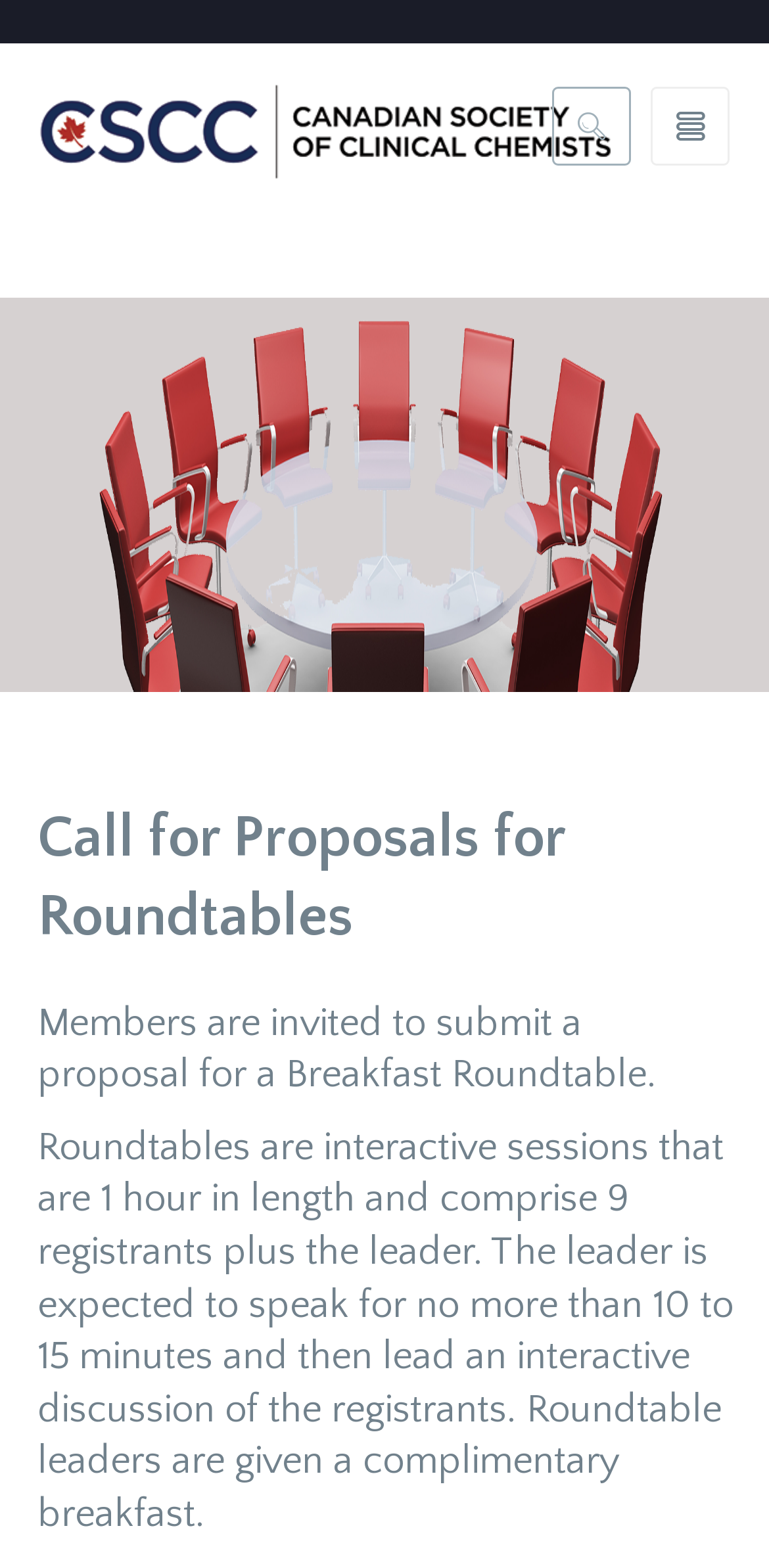Using the description "alt="CSCC 2020 ANNUAL CONFERENCE logo"", predict the bounding box of the relevant HTML element.

[0.038, 0.061, 0.808, 0.102]